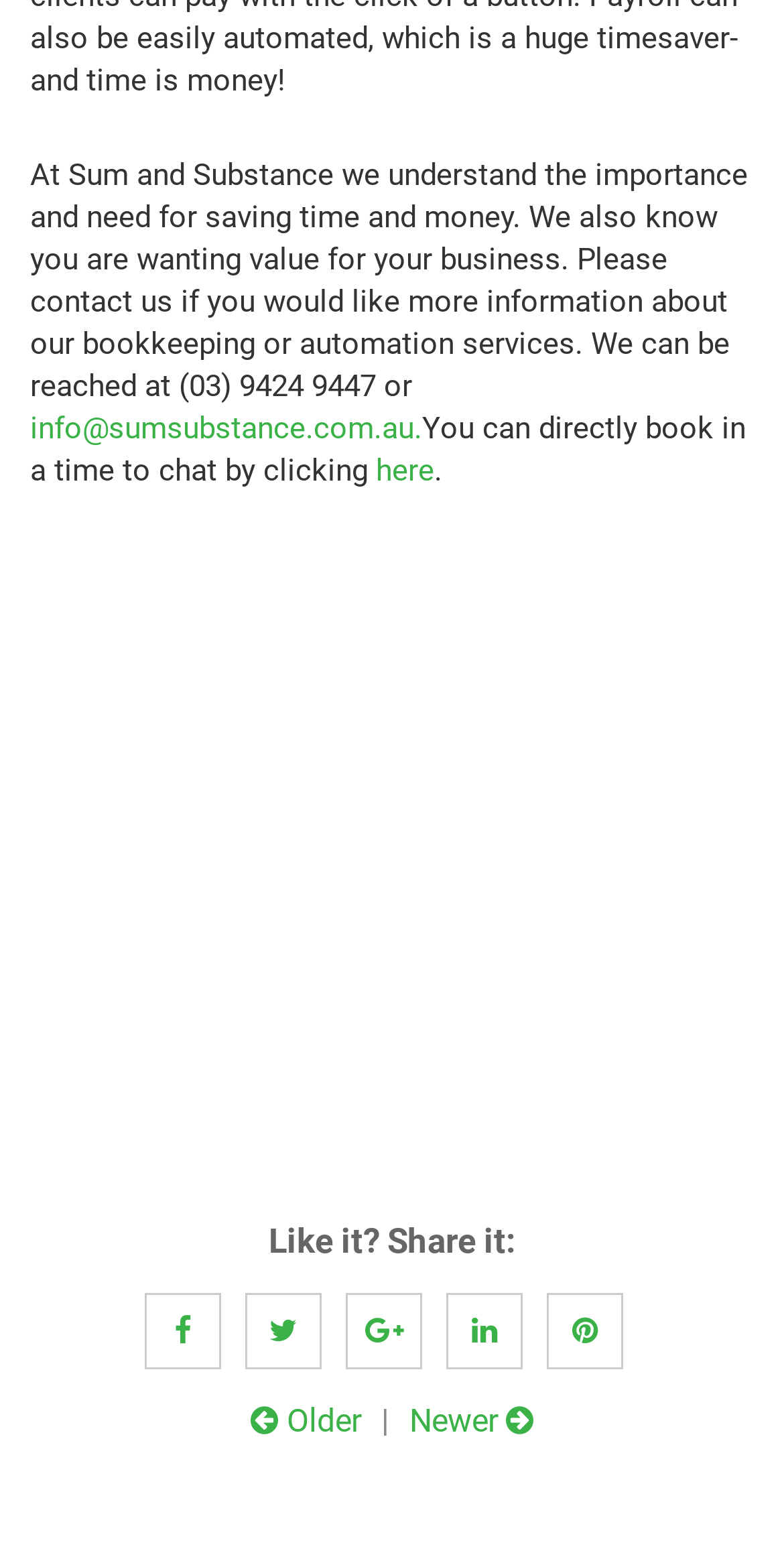Give the bounding box coordinates for the element described by: "parent_node: Like it? Share it:".

[0.313, 0.83, 0.41, 0.879]